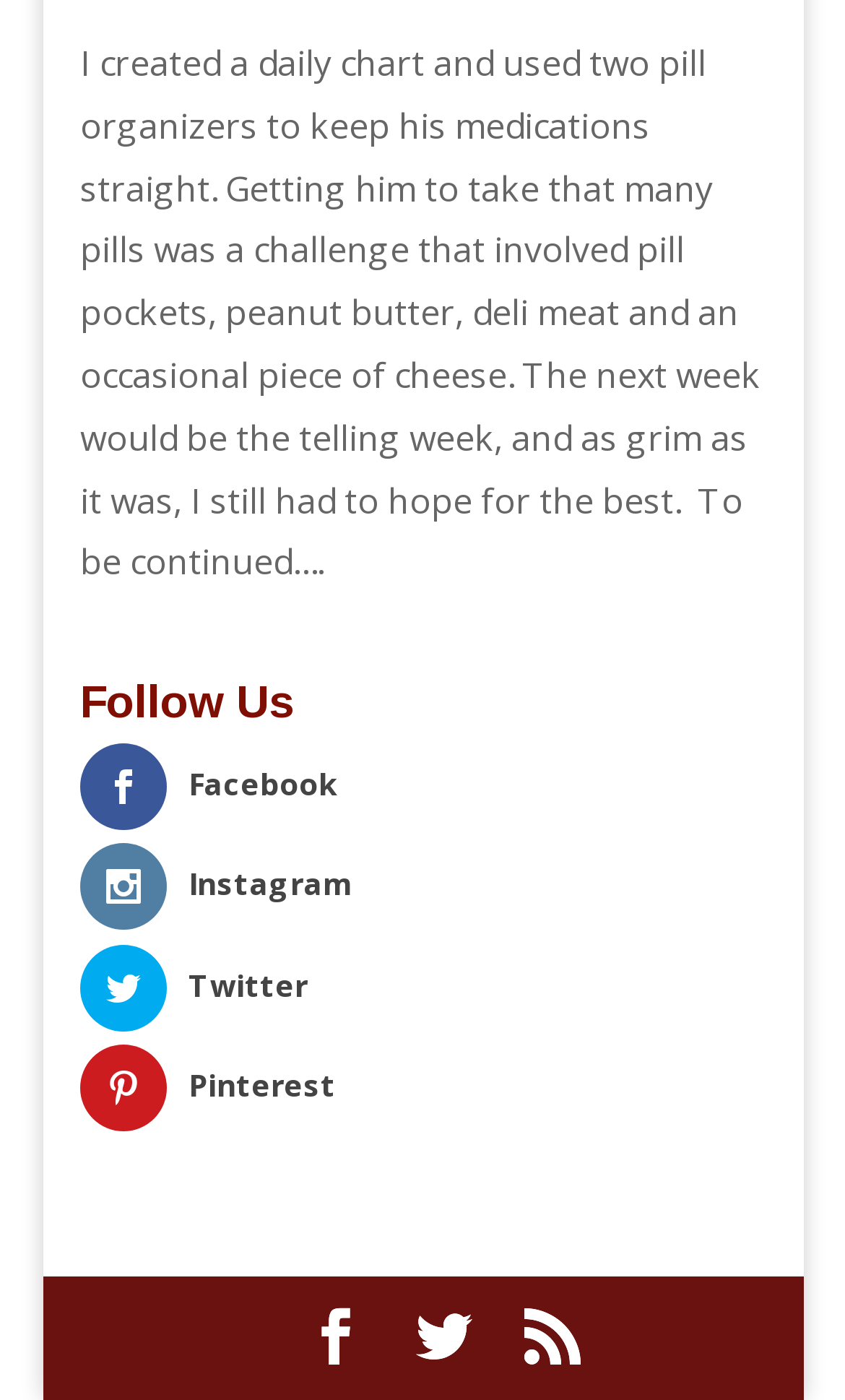Determine the bounding box coordinates for the UI element with the following description: "Twitter". The coordinates should be four float numbers between 0 and 1, represented as [left, top, right, bottom].

[0.492, 0.935, 0.559, 0.979]